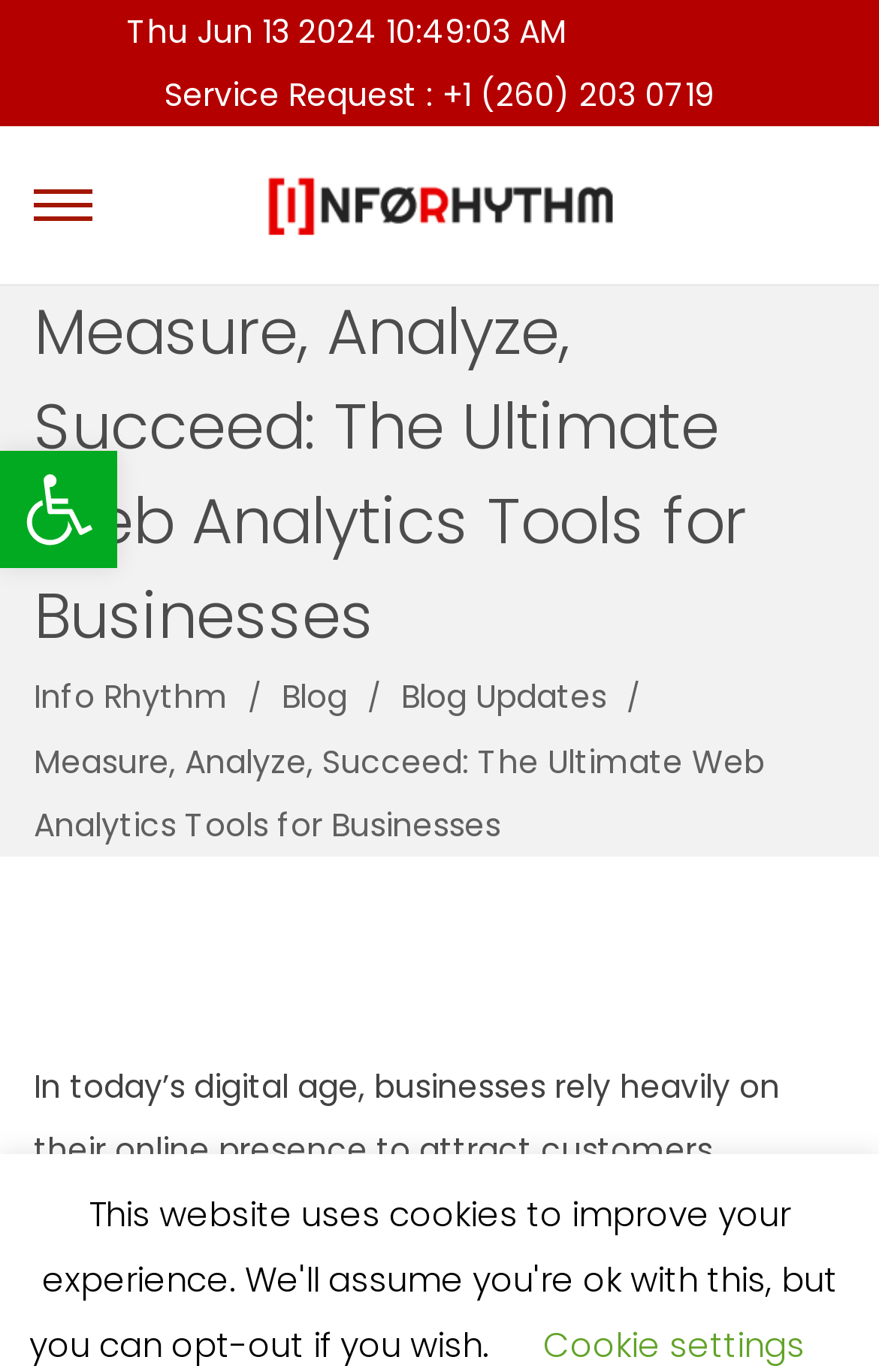Find the UI element described as: "name="s" placeholder="Search …"" and predict its bounding box coordinates. Ensure the coordinates are four float numbers between 0 and 1, [left, top, right, bottom].

[0.1, 0.537, 0.9, 0.636]